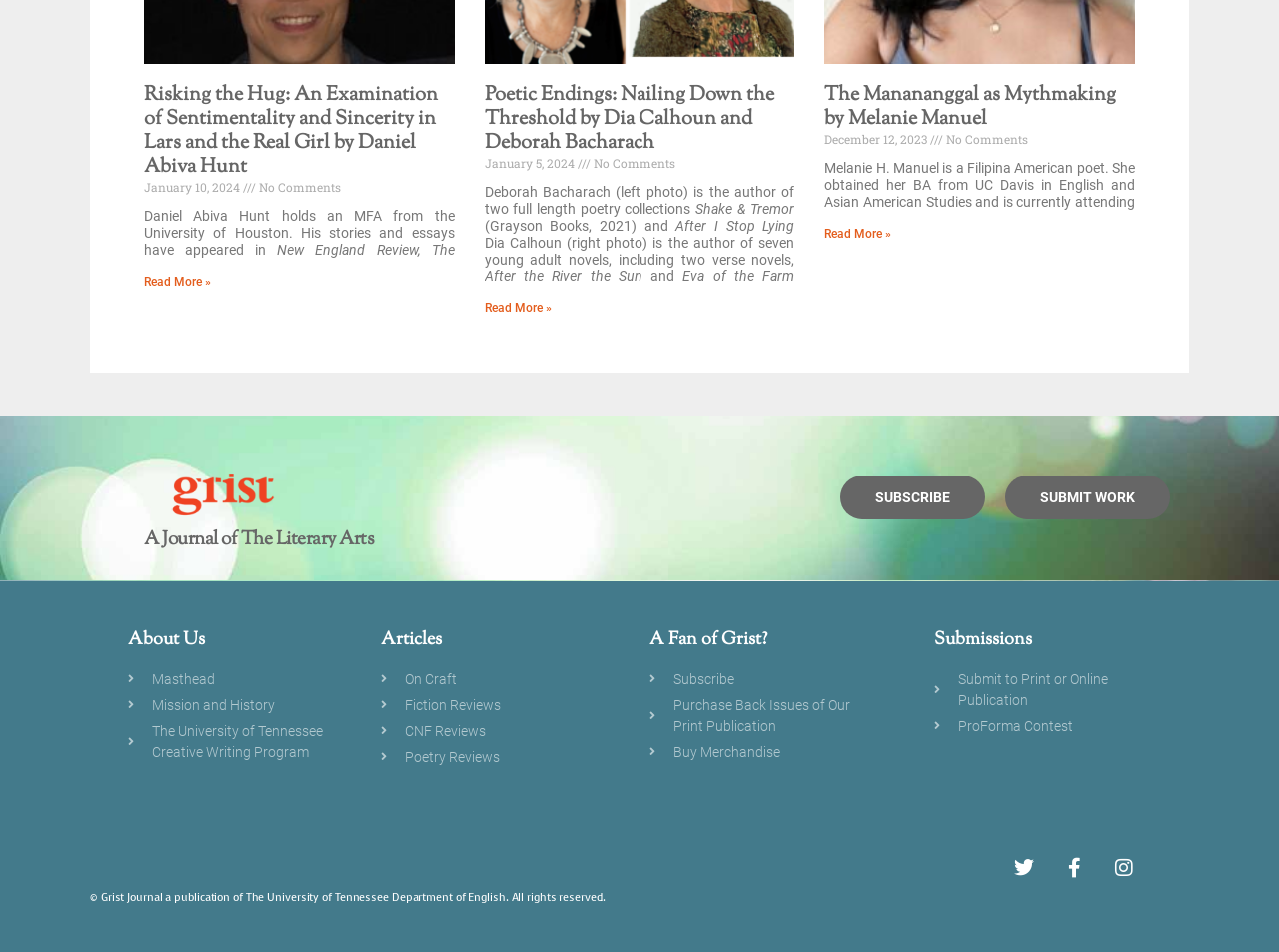Show me the bounding box coordinates of the clickable region to achieve the task as per the instruction: "Follow Grist on Twitter".

[0.793, 0.901, 0.809, 0.922]